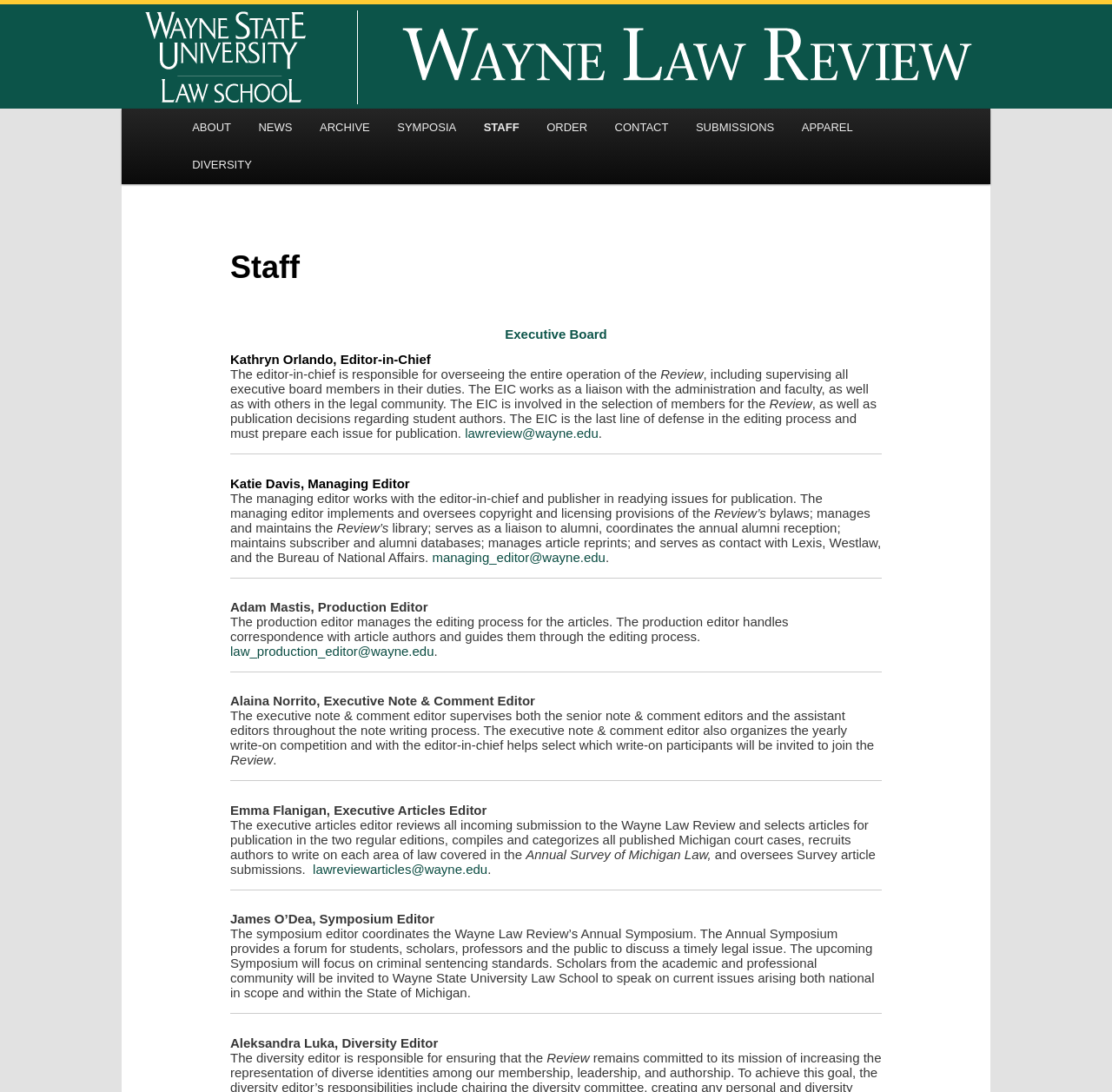Locate the bounding box coordinates of the clickable area to execute the instruction: "Read about the role of the Managing Editor". Provide the coordinates as four float numbers between 0 and 1, represented as [left, top, right, bottom].

[0.27, 0.436, 0.369, 0.449]